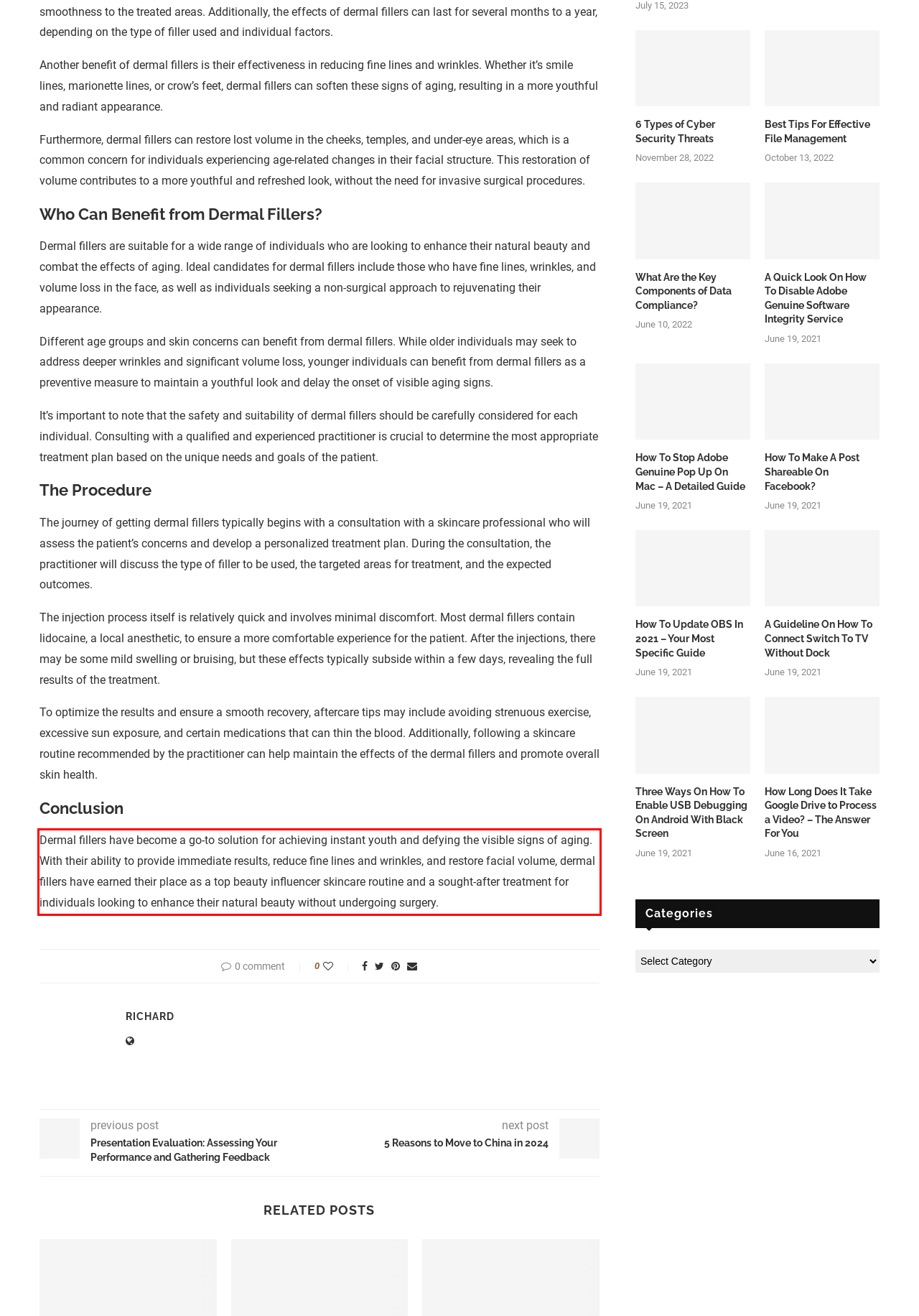You are provided with a screenshot of a webpage that includes a UI element enclosed in a red rectangle. Extract the text content inside this red rectangle.

Dermal fillers have become a go-to solution for achieving instant youth and defying the visible signs of aging. With their ability to provide immediate results, reduce fine lines and wrinkles, and restore facial volume, dermal fillers have earned their place as a top beauty influencer skincare routine and a sought-after treatment for individuals looking to enhance their natural beauty without undergoing surgery.